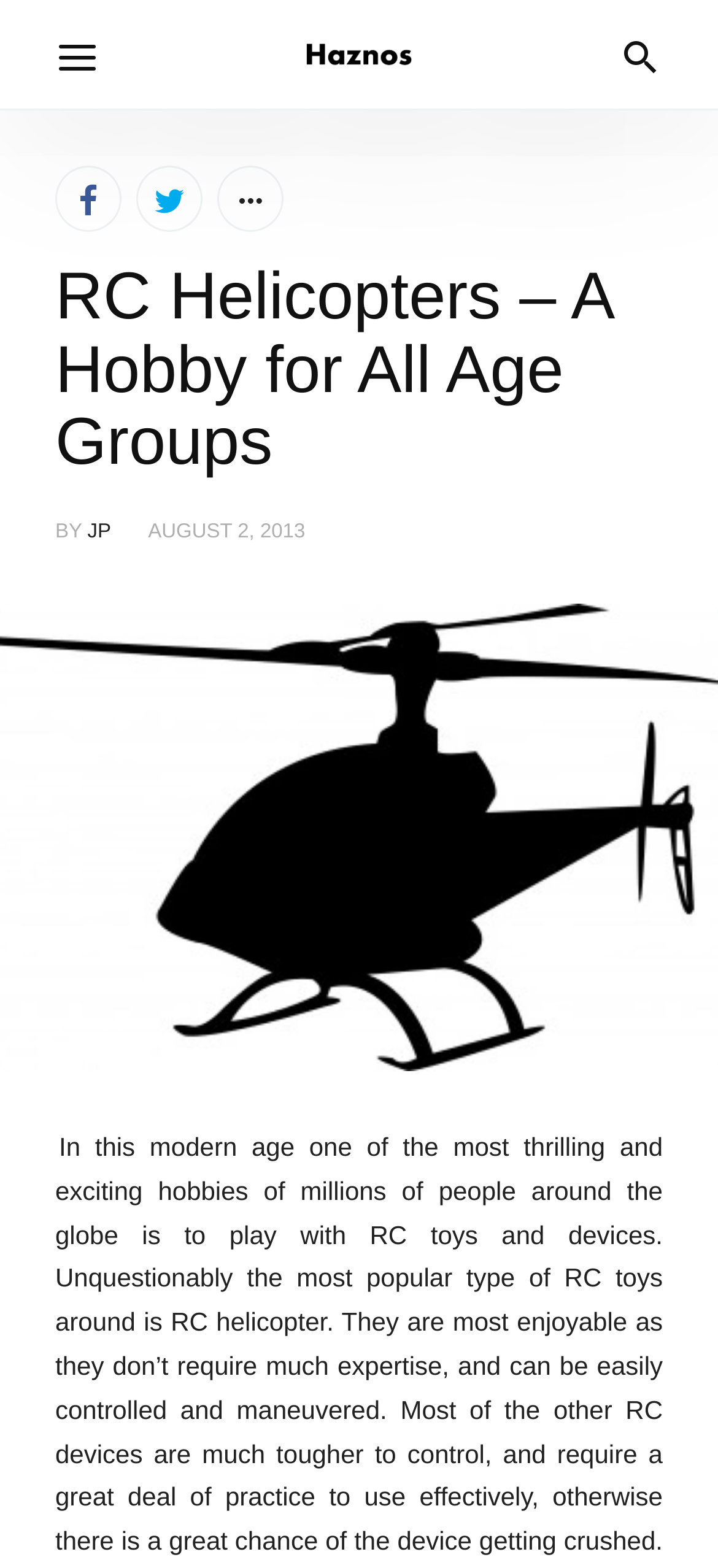Predict the bounding box coordinates of the area that should be clicked to accomplish the following instruction: "View the latest news". The bounding box coordinates should consist of four float numbers between 0 and 1, i.e., [left, top, right, bottom].

[0.206, 0.332, 0.425, 0.346]